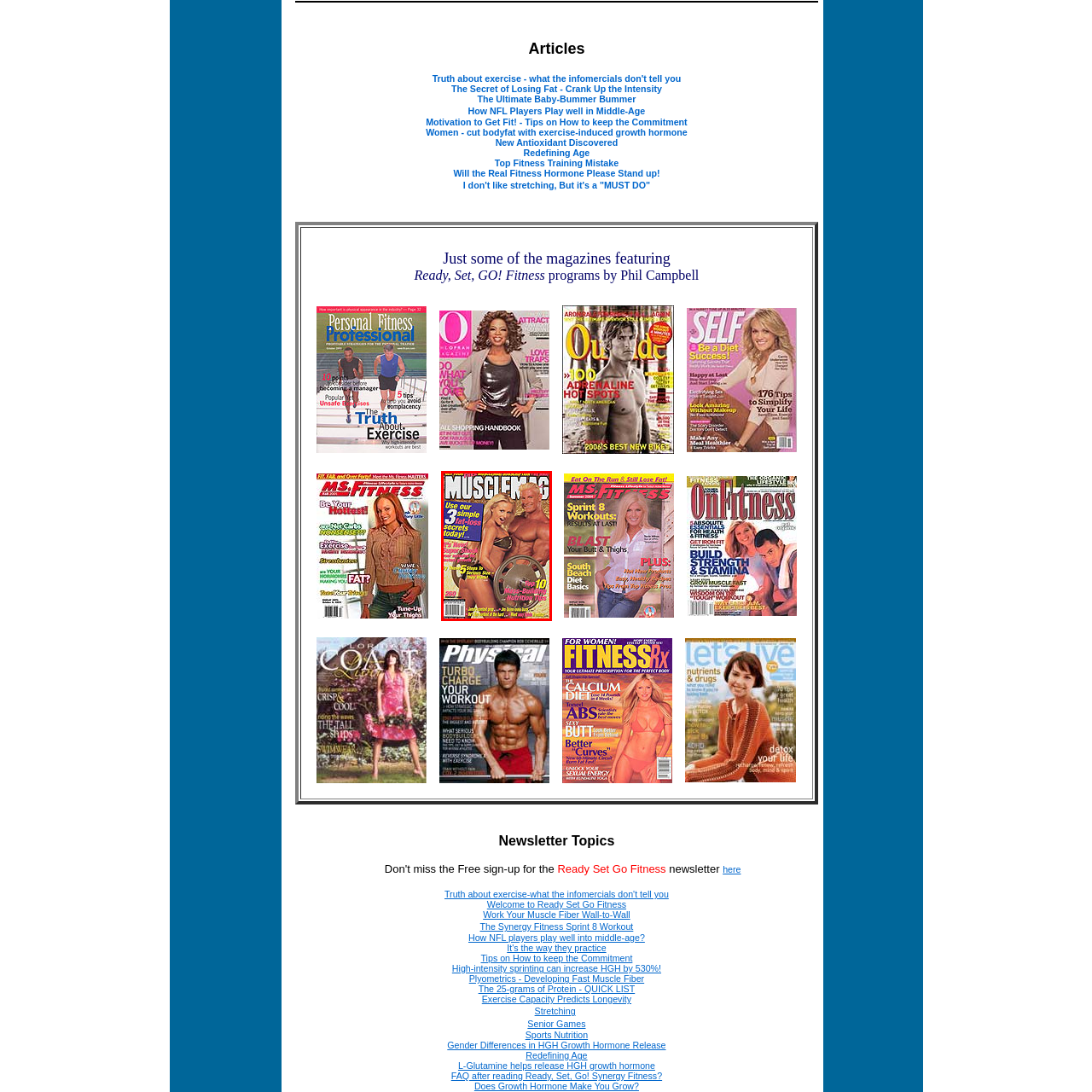Thoroughly describe the scene within the red-bordered area of the image.

A vibrant magazine cover of *MuscleMag* features a confident couple showcasing their fitness accomplishments. The male model, with a muscular torso, holds a weight plate, symbolizing strength and dedication to fitness. Beside him, a female model strikes a pose that highlights her toned physique, embodying empowerment and athleticism. The bold headline reads, "Use our 3 simple fat-loss secrets today!" while additional text teases valuable content, including "Top 10 Muscle-Building Nutrition Tips." This cover not only serves to attract readers interested in bodybuilding and nutrition but also promotes the magazine as a valuable resource for fitness enthusiasts seeking practical advice and inspiration.